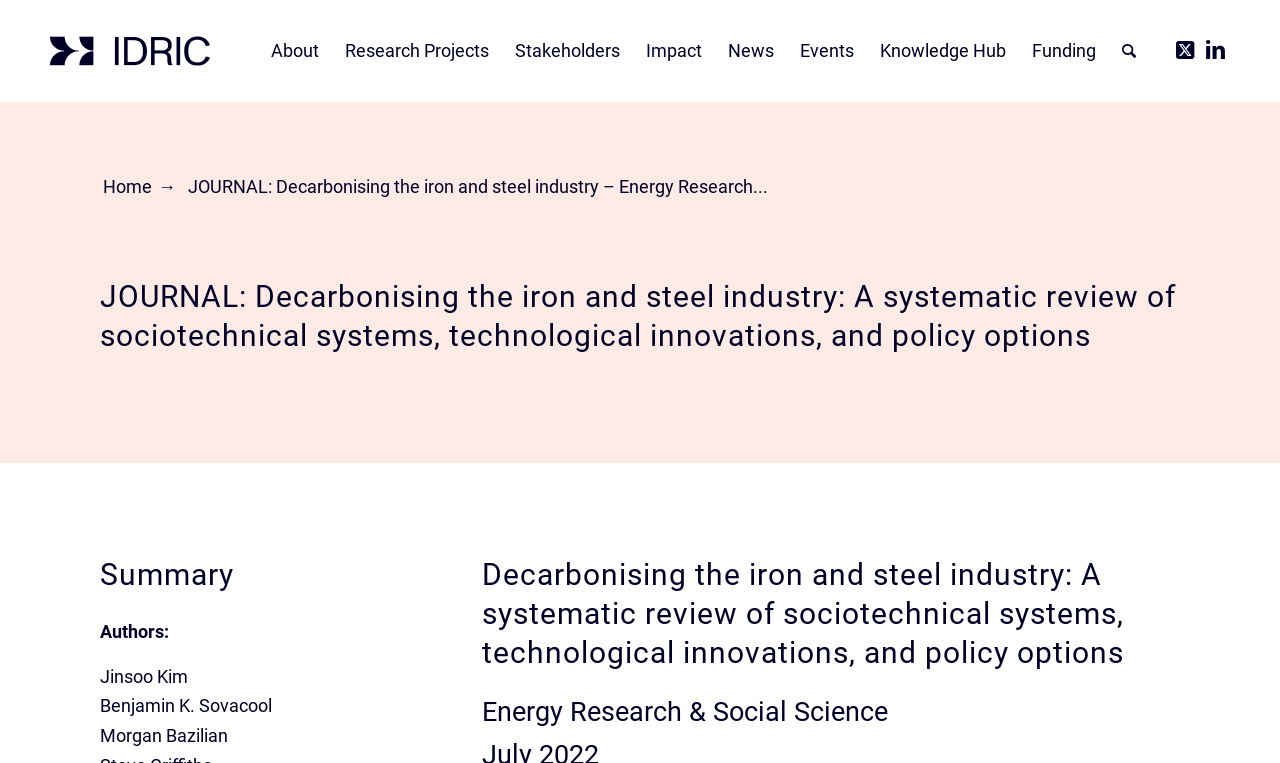Please analyze the image and provide a thorough answer to the question:
What is the purpose of the 'Search' menu item?

I found the answer by looking at the menu items at the top of the webpage, which includes a 'Search' option. The purpose of this option is likely to allow users to search the website for specific content.